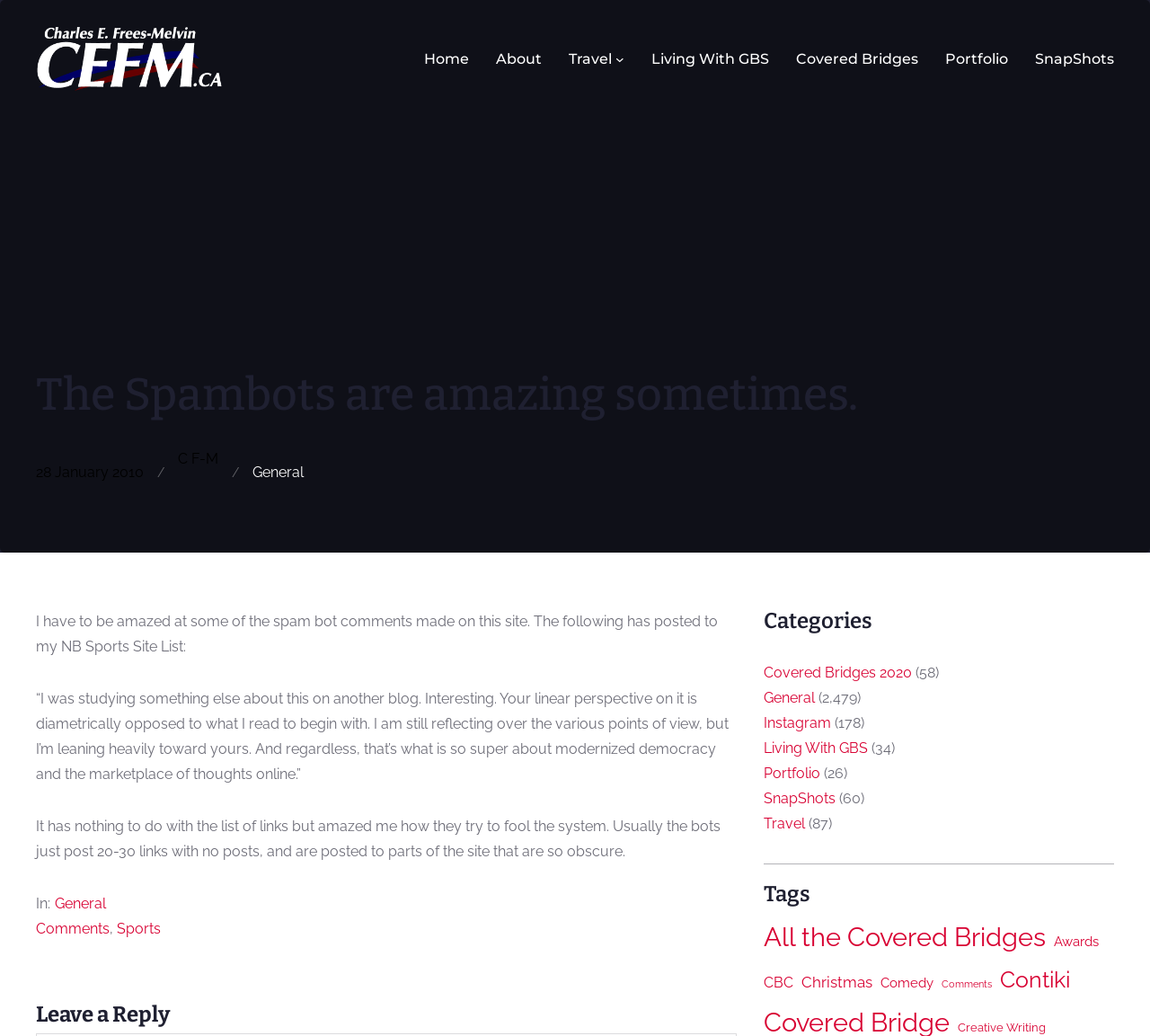Highlight the bounding box coordinates of the element that should be clicked to carry out the following instruction: "Click on the 'General' link under 'Categories'". The coordinates must be given as four float numbers ranging from 0 to 1, i.e., [left, top, right, bottom].

[0.664, 0.665, 0.709, 0.681]